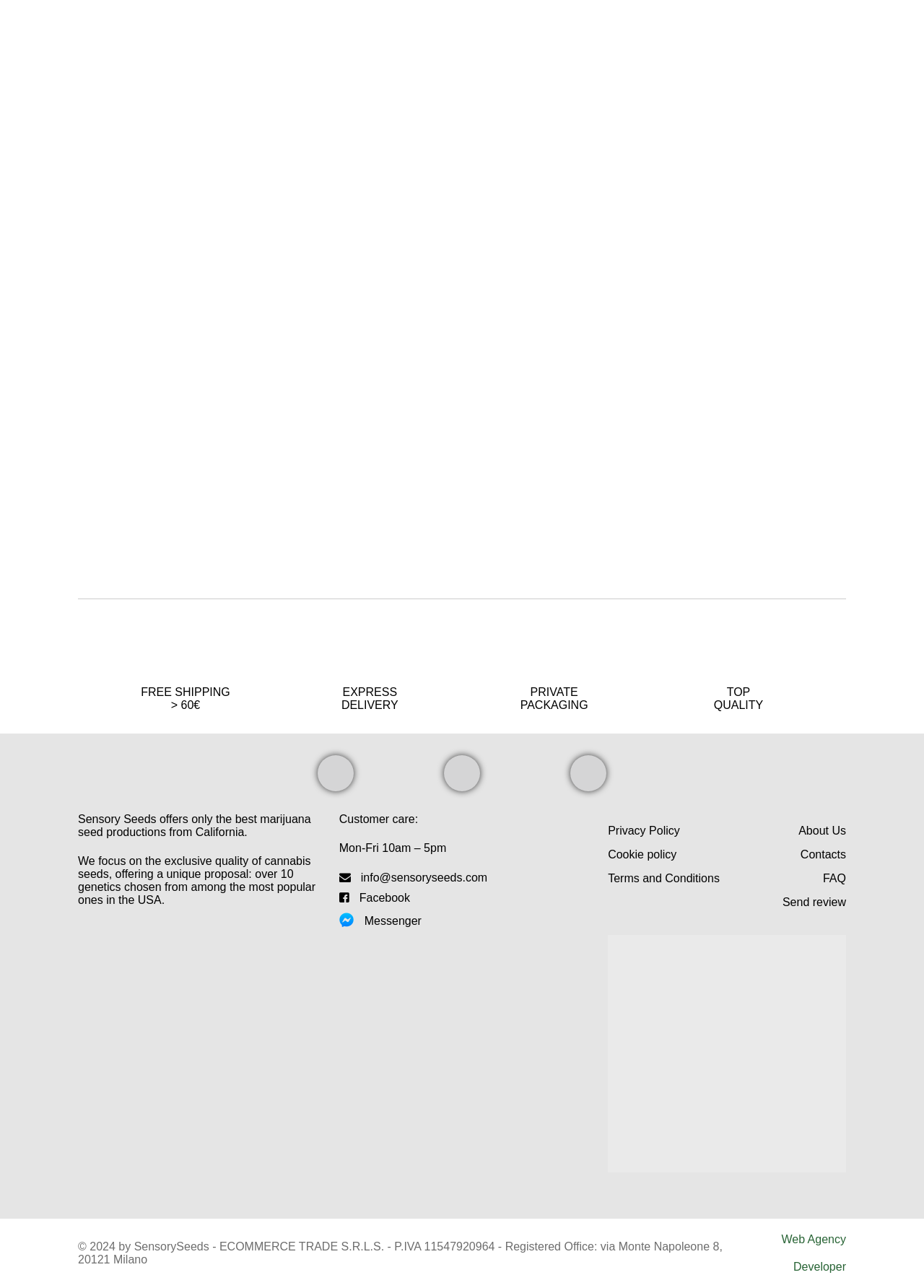Please answer the following question using a single word or phrase: 
What is the email address for customer care?

info@sensoryseeds.com